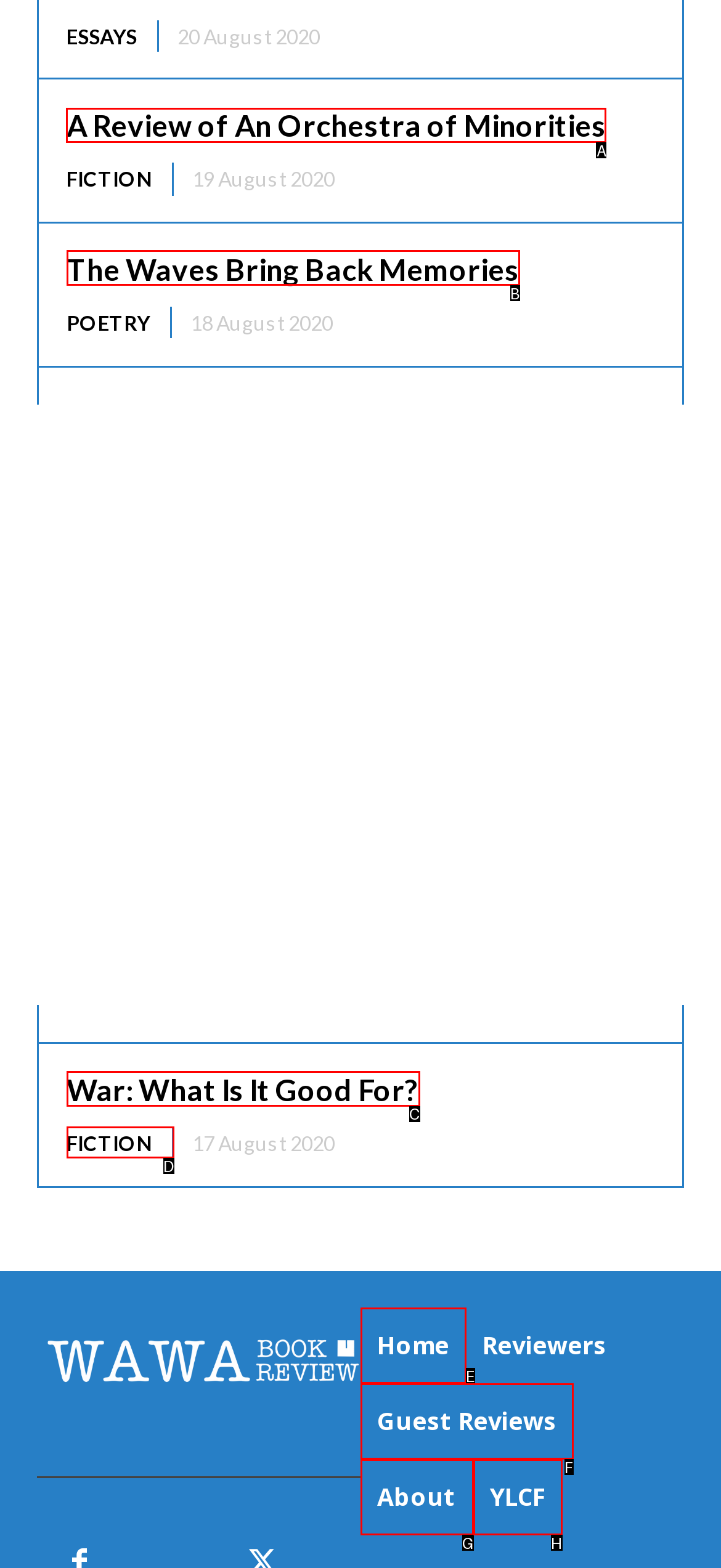Pick the right letter to click to achieve the task: read A Review of An Orchestra of Minorities
Answer with the letter of the correct option directly.

A